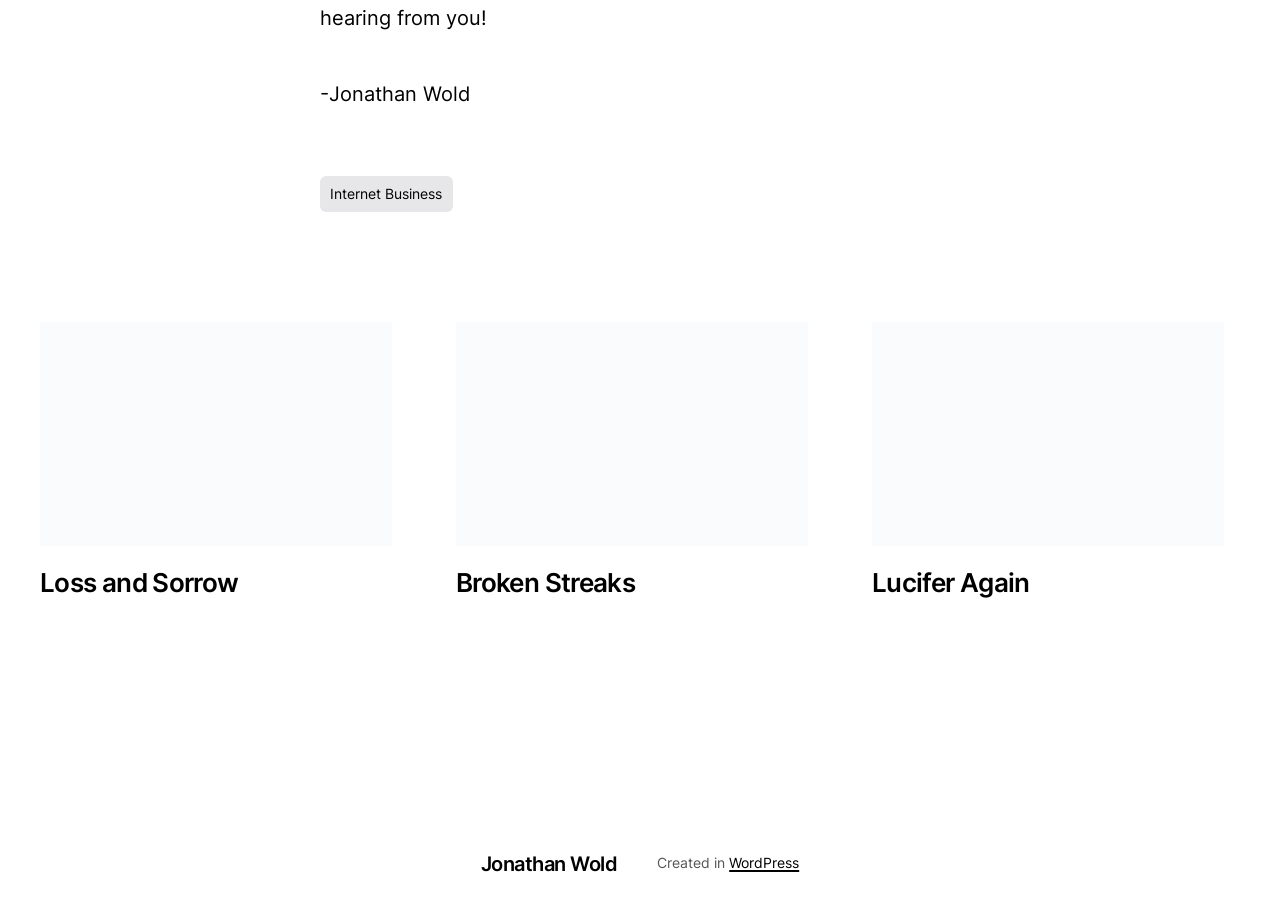Provide a single word or phrase to answer the given question: 
What platform was the website created with?

WordPress